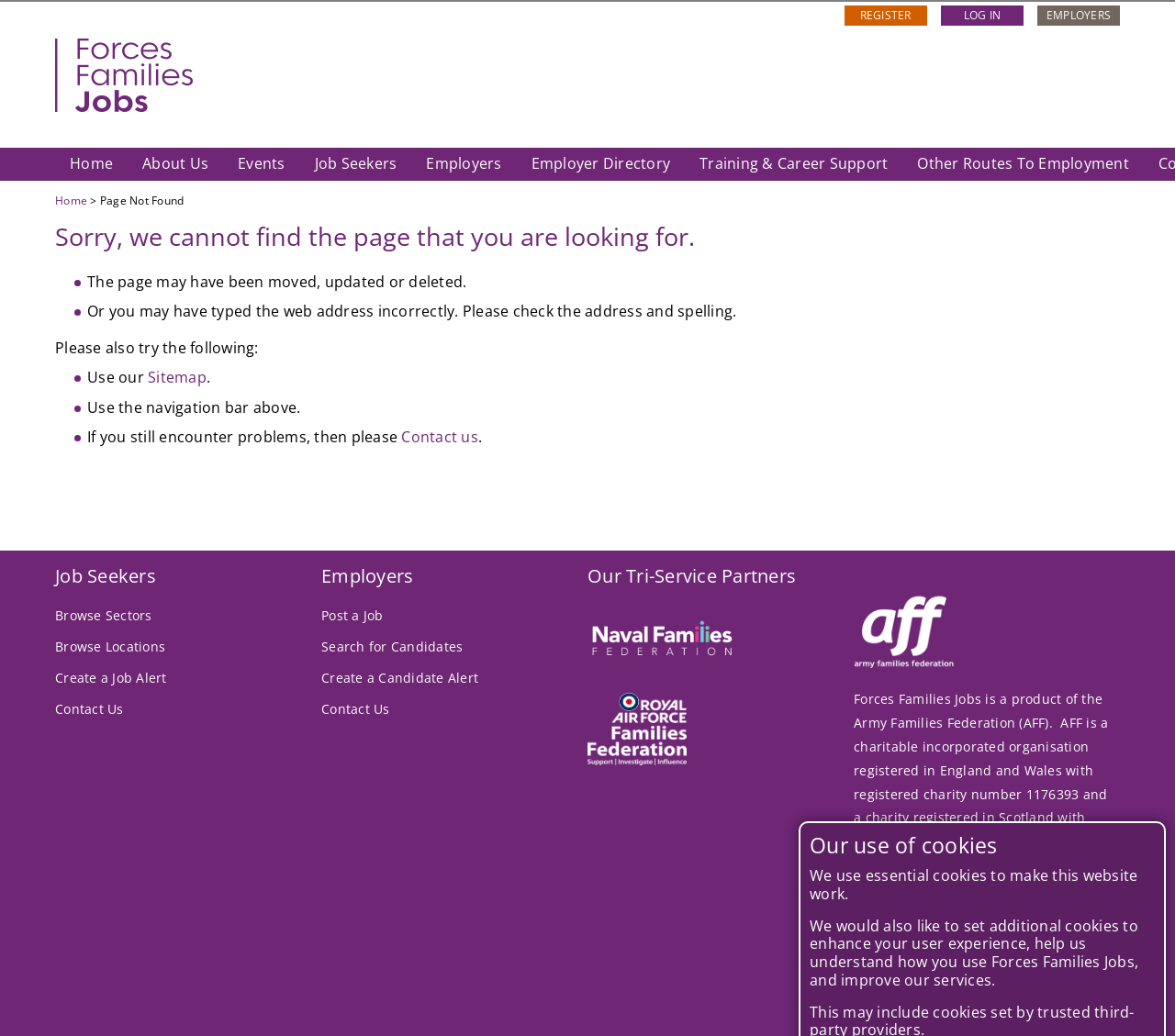Please identify the bounding box coordinates of the element that needs to be clicked to perform the following instruction: "Click the 'Sitemap' link".

[0.126, 0.355, 0.176, 0.374]